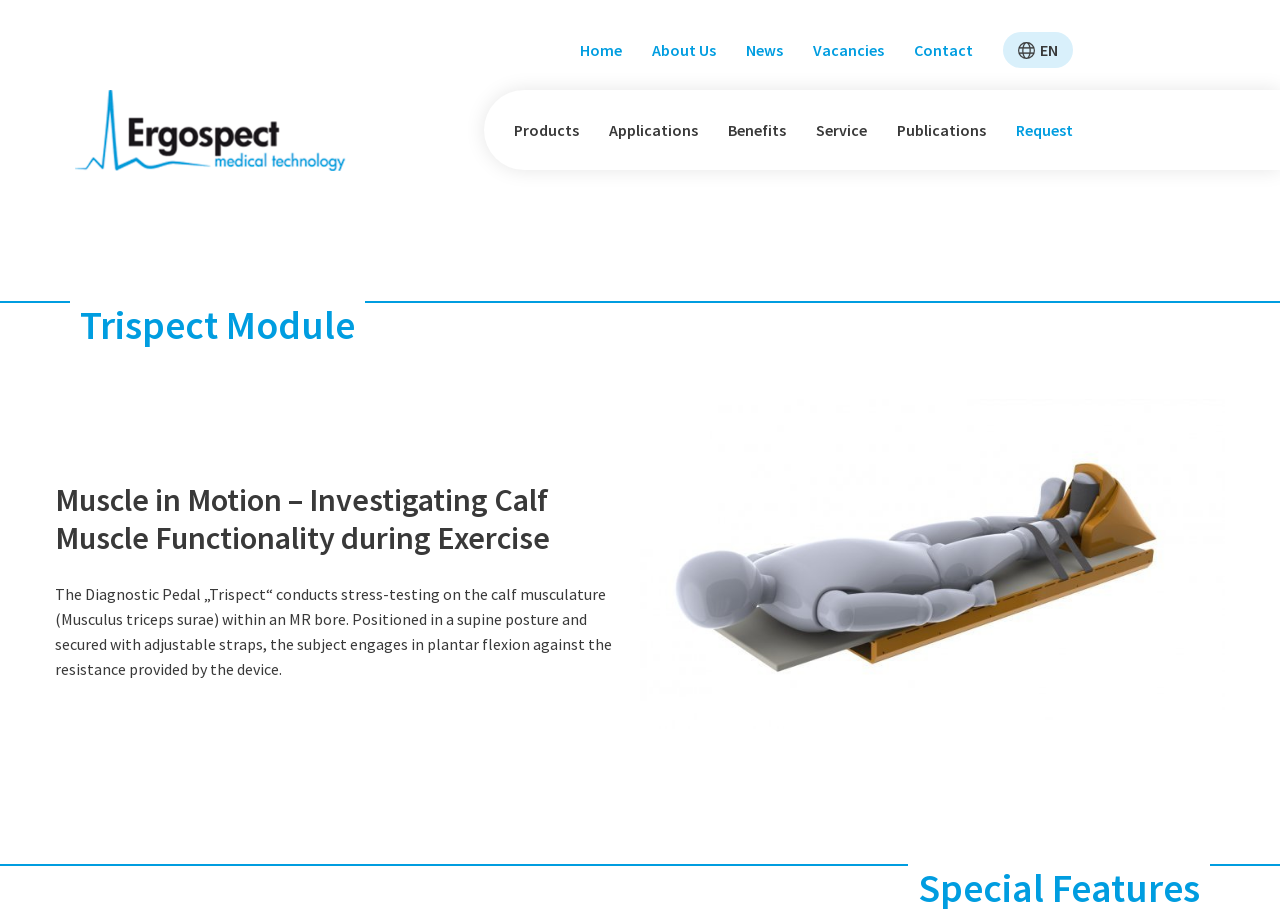Show me the bounding box coordinates of the clickable region to achieve the task as per the instruction: "Learn about Muscle in Motion".

[0.043, 0.529, 0.5, 0.614]